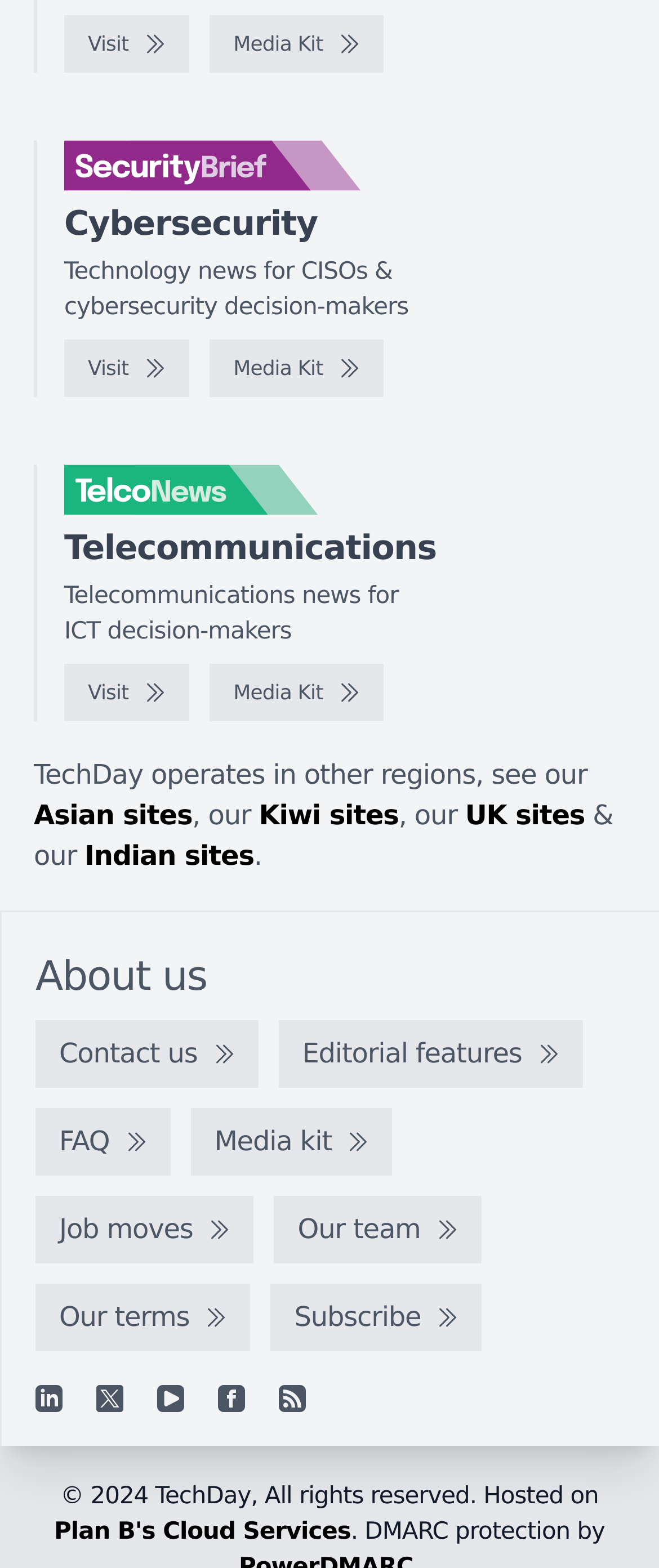Identify the bounding box for the UI element described as: "Visit". Ensure the coordinates are four float numbers between 0 and 1, formatted as [left, top, right, bottom].

[0.097, 0.424, 0.287, 0.46]